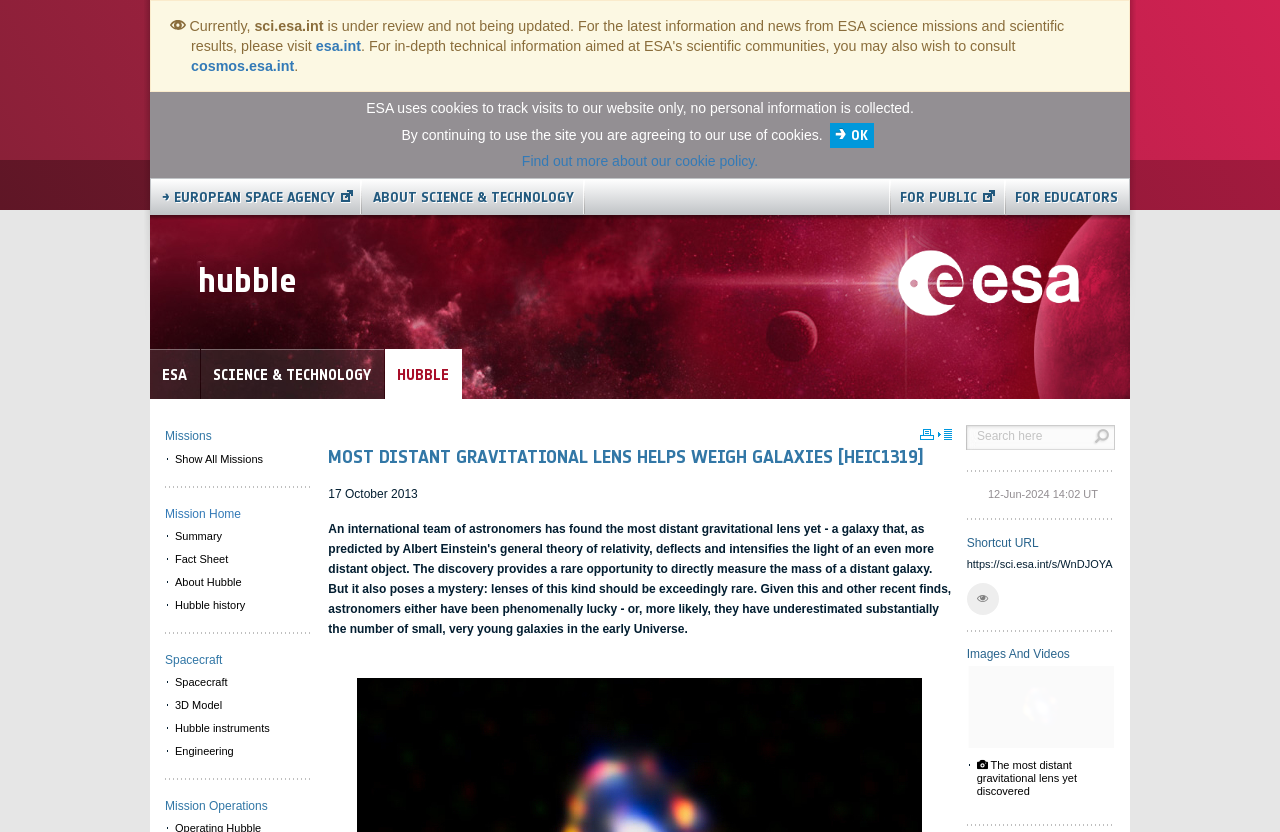Highlight the bounding box coordinates of the region I should click on to meet the following instruction: "Visit the Hubble mission page".

[0.301, 0.419, 0.361, 0.481]